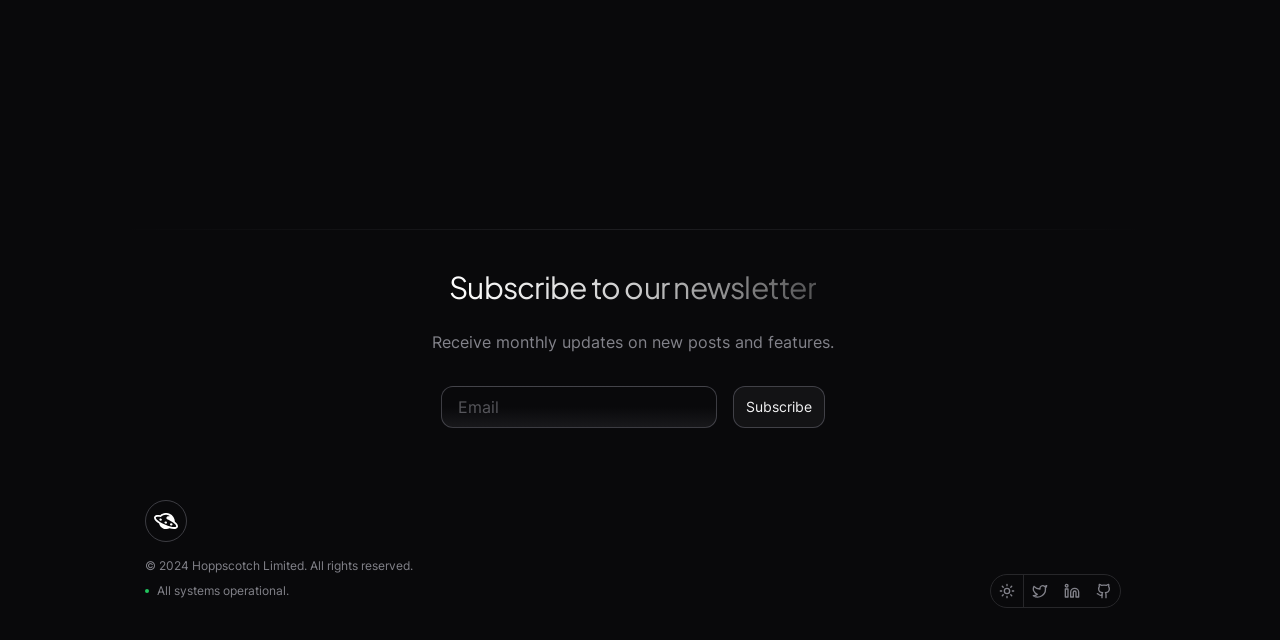Given the element description "name="subscribe" value="Subscribe"" in the screenshot, predict the bounding box coordinates of that UI element.

[0.572, 0.603, 0.644, 0.669]